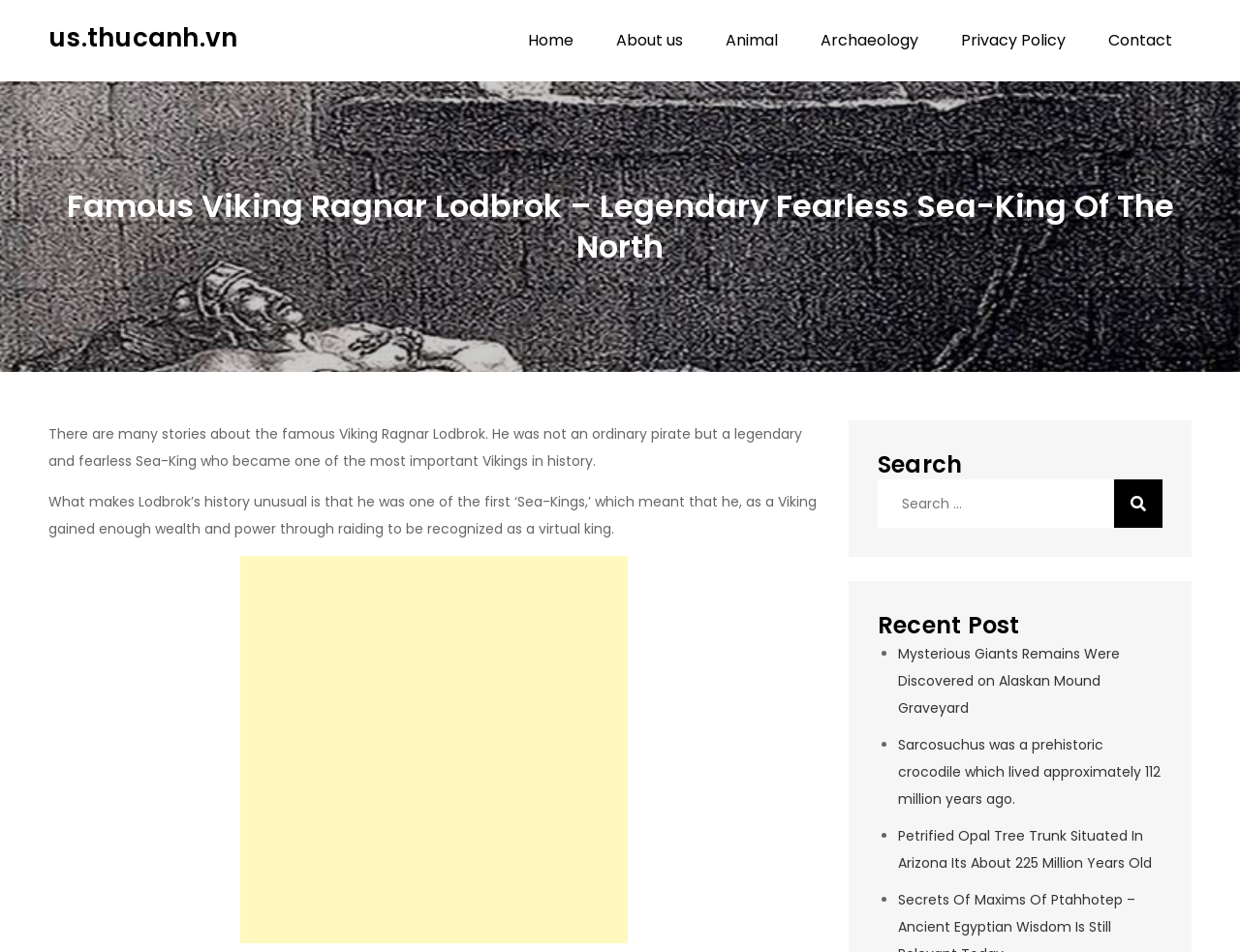Please determine the bounding box coordinates of the element's region to click for the following instruction: "search for something".

[0.708, 0.504, 0.938, 0.555]